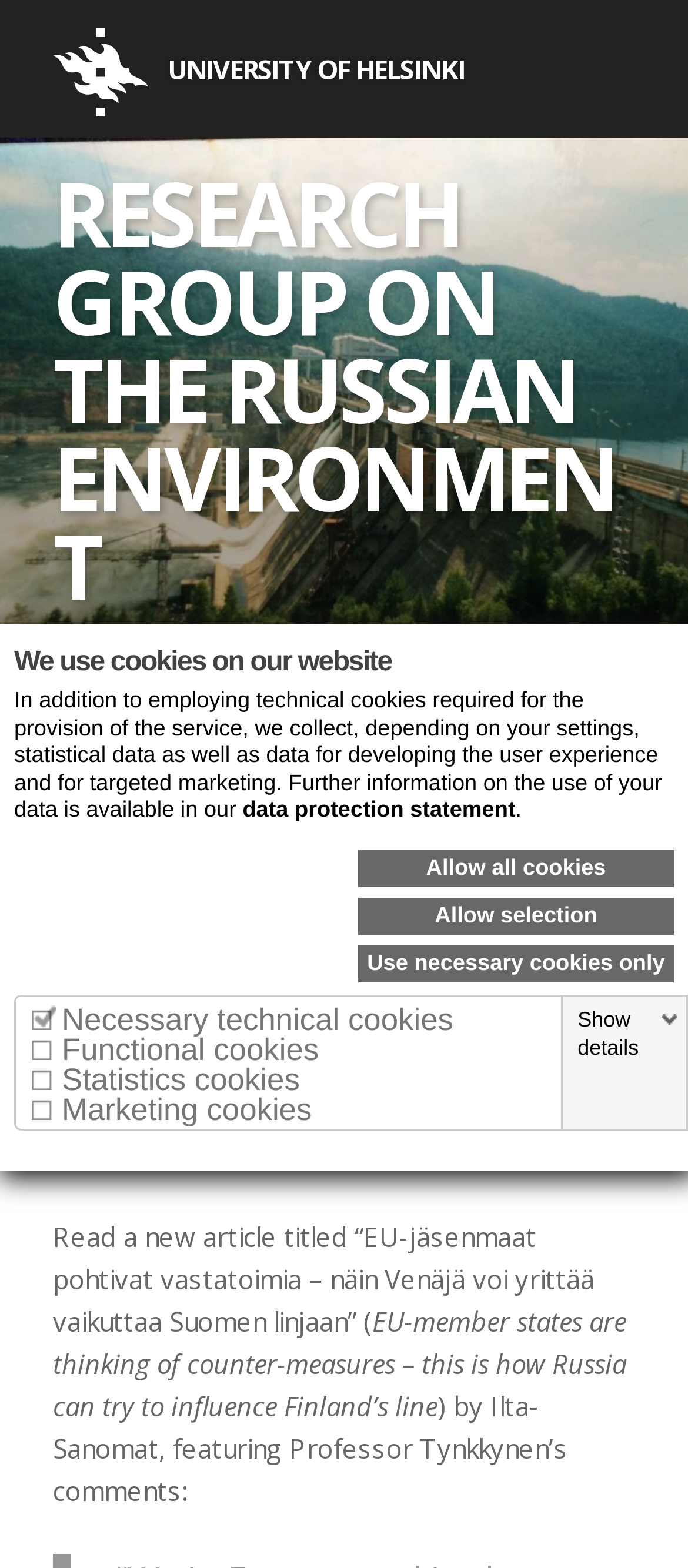Determine the bounding box coordinates of the section to be clicked to follow the instruction: "Click the UNIVERSITY OF HELSINKI logo". The coordinates should be given as four float numbers between 0 and 1, formatted as [left, top, right, bottom].

[0.077, 0.033, 0.676, 0.055]